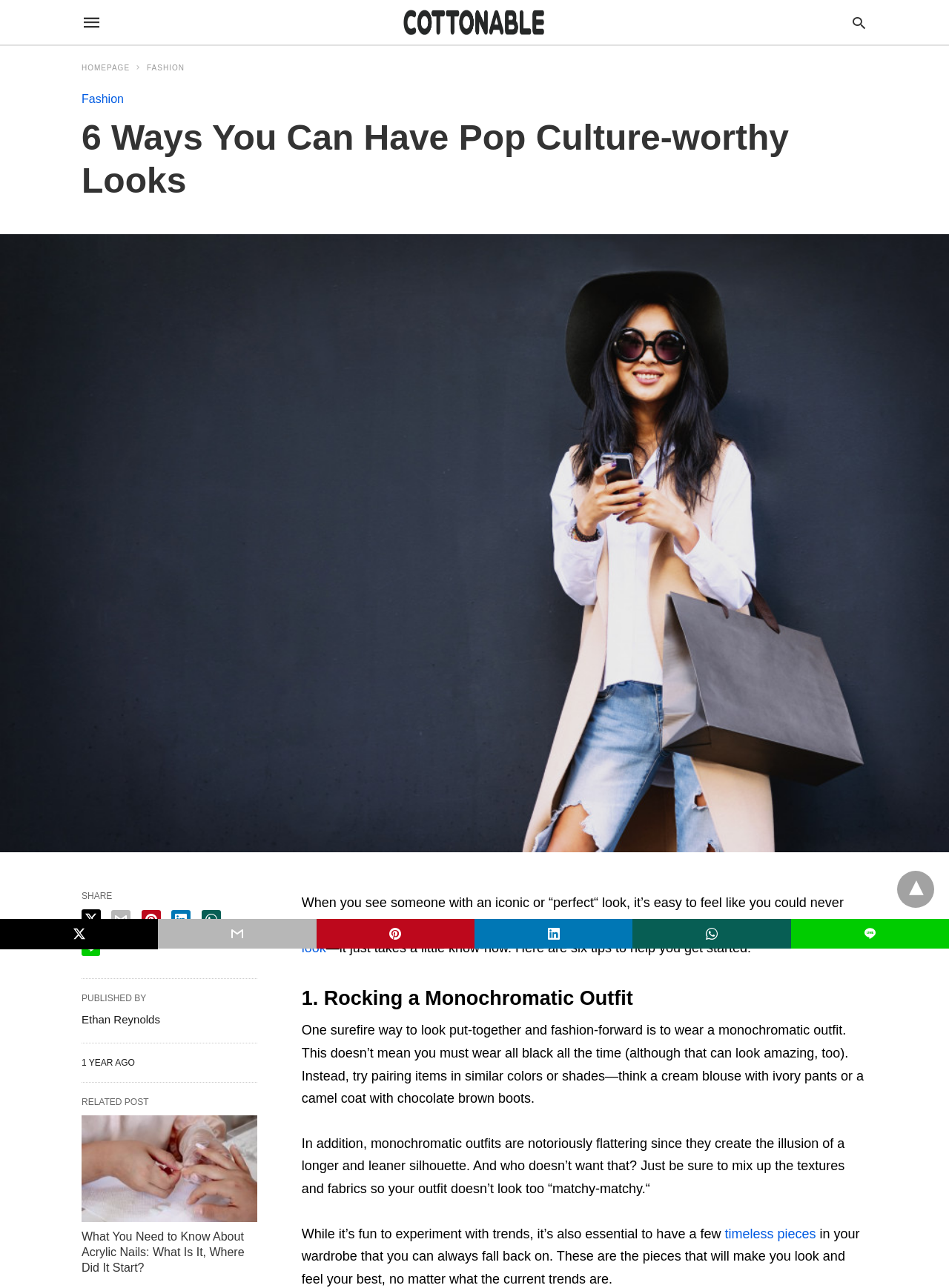Create a detailed narrative of the webpage’s visual and textual elements.

This webpage is about fashion and beauty, with a focus on achieving a stylish and trendy look. At the top, there is a navigation bar with links to the homepage, fashion, and other sections. Below the navigation bar, there is a large heading that reads "6 Ways You Can Have Pop Culture-worthy Looks". 

To the left of the heading, there is a figure with an image related to the article's topic. The article begins with a paragraph of text that discusses how people often feel like they can't achieve a perfect look, but with a few simple tips, anyone can have a pop culture-worthy look. 

The first tip is to rock a monochromatic outfit, which is explained in detail in a subsequent paragraph. The text is accompanied by a heading that reads "1. Rocking a Monochromatic Outfit". 

Further down the page, there are more paragraphs of text that provide additional tips and advice on how to achieve a stylish look. There are also links to other related articles, such as "What You Need to Know About Acrylic Nails: What Is It, Where Did It Start?".

At the bottom of the page, there are social media sharing links, including Twitter, email, Pinterest, LinkedIn, and WhatsApp. There is also information about the article's author, Ethan Reynolds, and the date it was published, which is one year ago. Additionally, there is a section for related posts, which includes a link to an article about acrylic nails.